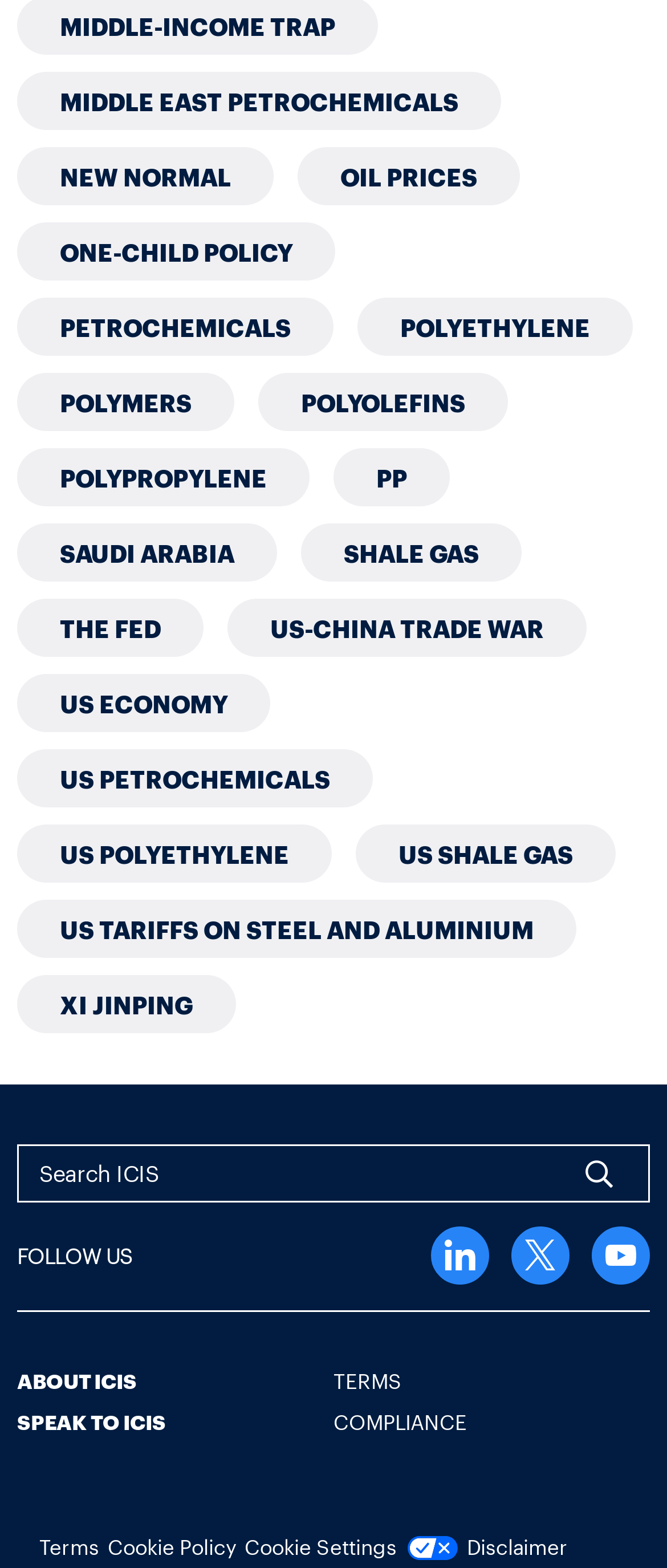How many social media links are present?
Provide an in-depth and detailed explanation in response to the question.

I can see three social media links represented by icons, which are '', '', and '', indicating that there are three social media links present on the webpage.